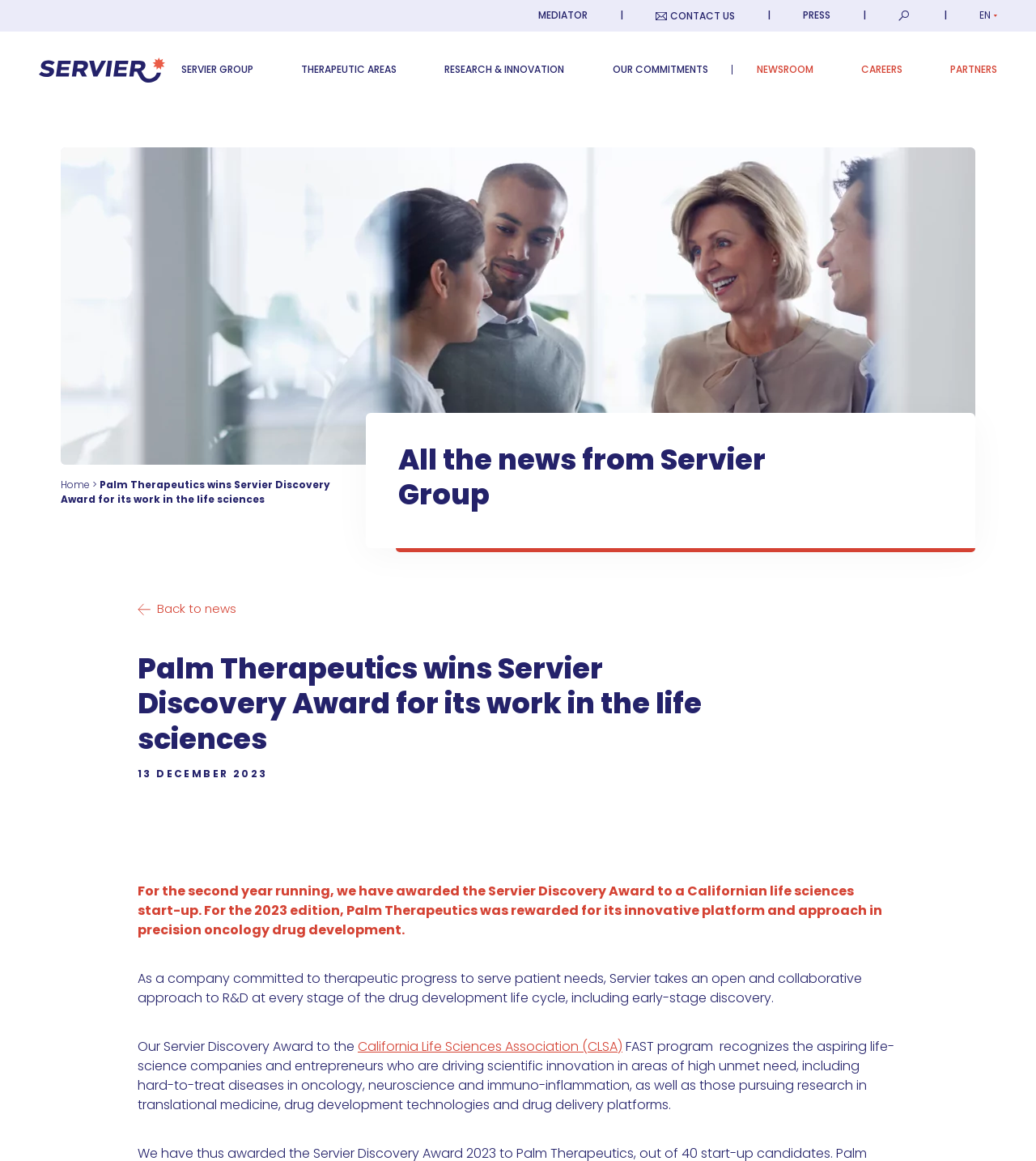What is the name of the organization that Palm Therapeutics is associated with?
Answer the question with detailed information derived from the image.

I found the answer by looking at the link 'SERVIER GROUP' and the text 'As a company committed to therapeutic progress to serve patient needs, Servier takes an open and collaborative approach to R&D at every stage of the drug development life cycle...'